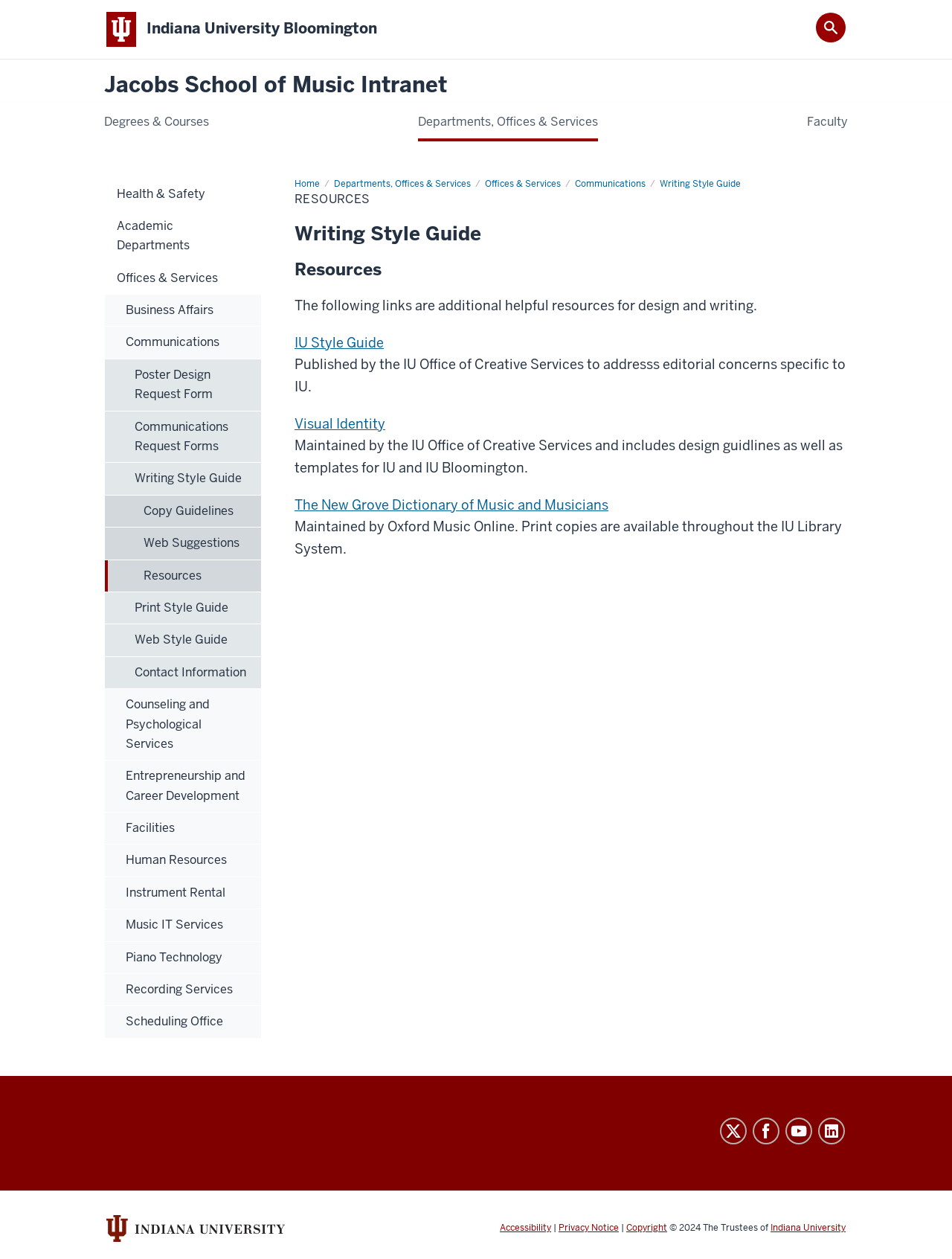What is the name of the school?
Please answer the question as detailed as possible based on the image.

I found the answer by looking at the navigation links and headings on the webpage. The link 'Jacobs School of Music Intranet' and the heading 'Jacobs School of Music Intranet social media channels' suggest that the school's name is Jacobs School of Music.